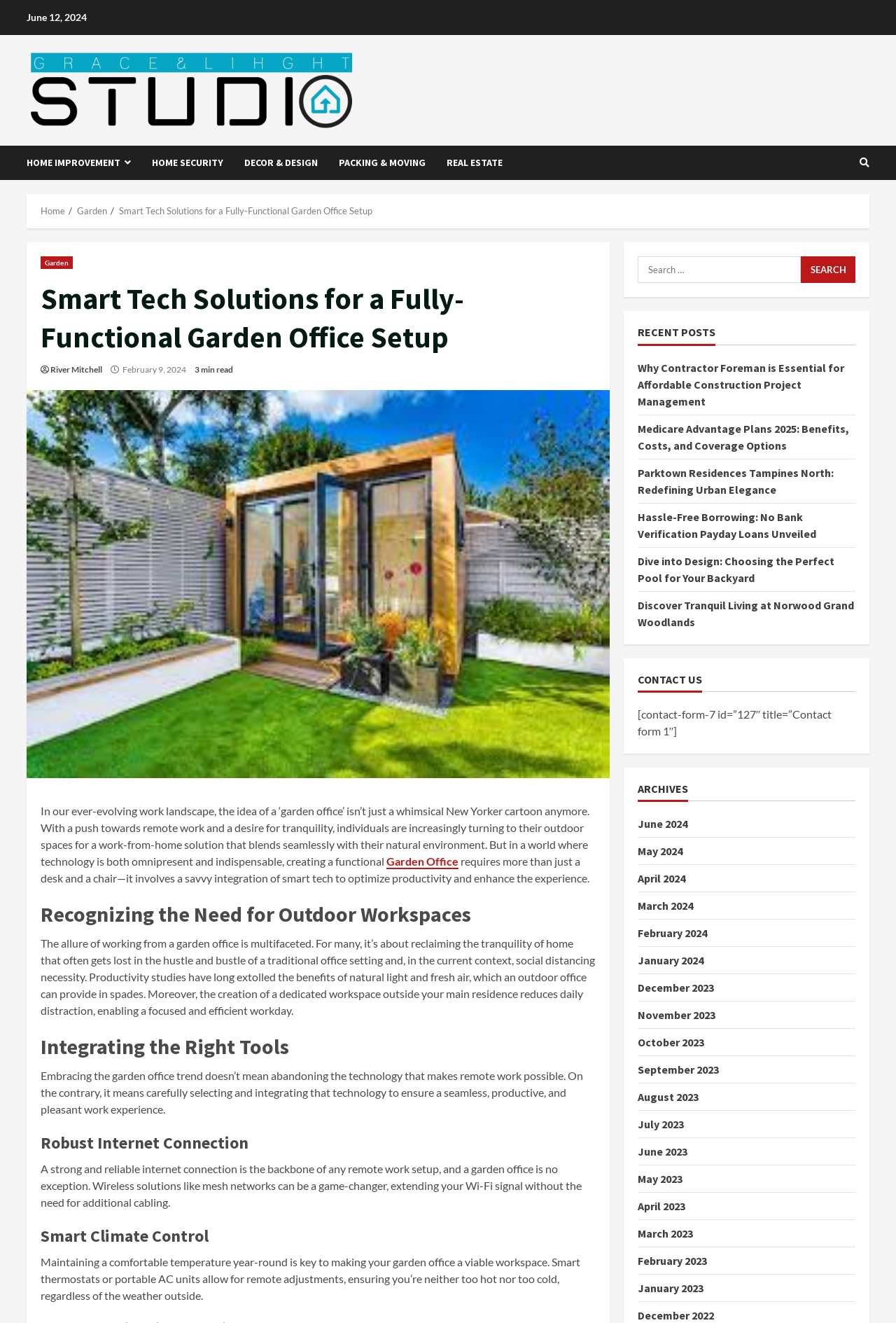Please provide a comprehensive response to the question based on the details in the image: What is the date of the current post?

I found the date of the current post by looking at the StaticText element with the text 'February 9, 2024' which is located under the HeaderAsNonLandmark element.